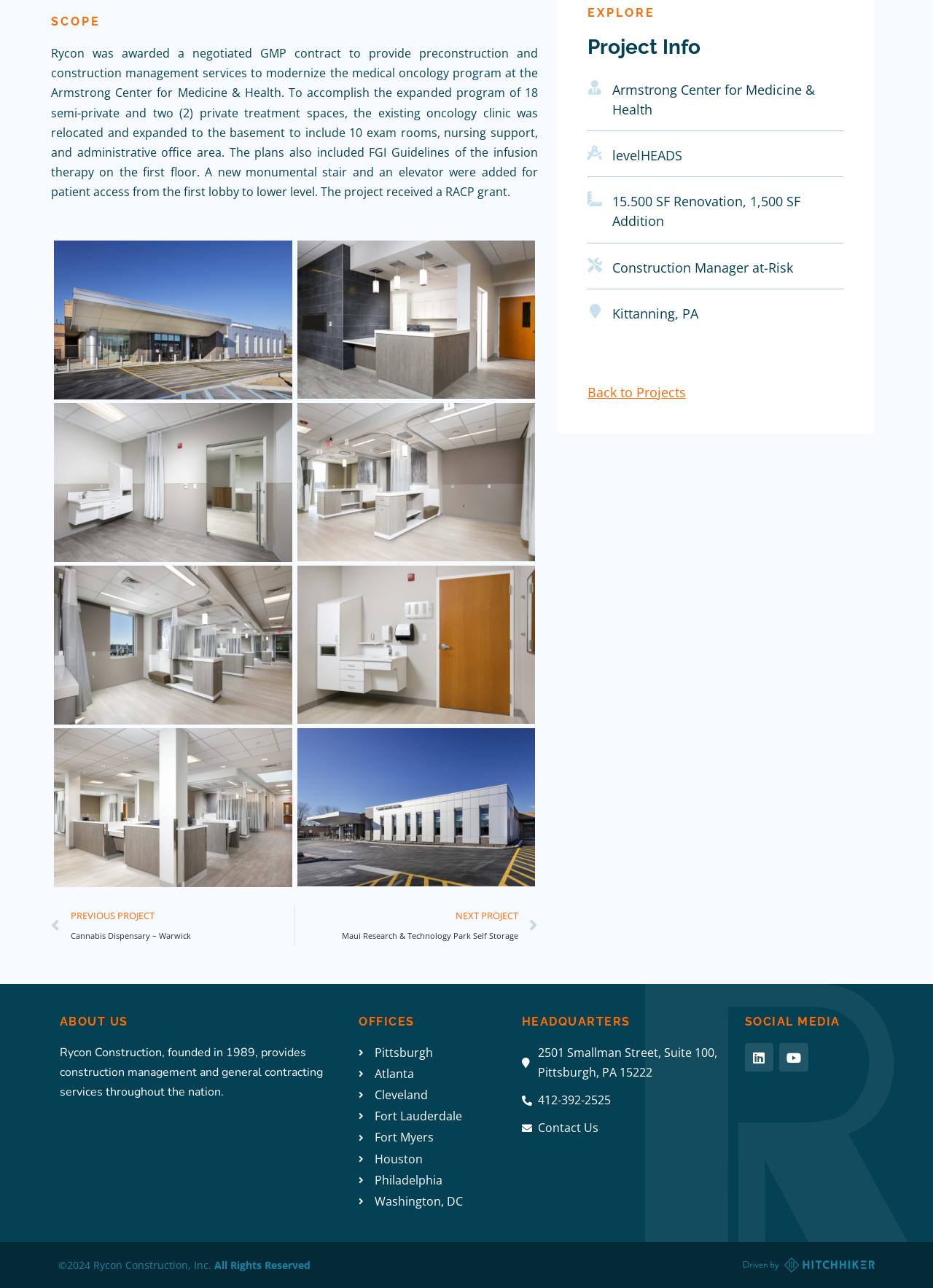Based on the element description PrevPrevious ProjectCannabis Dispensary – Warwick, identify the bounding box coordinates for the UI element. The coordinates should be in the format (top-left x, top-left y, bottom-right x, bottom-right y) and within the 0 to 1 range.

[0.055, 0.704, 0.315, 0.734]